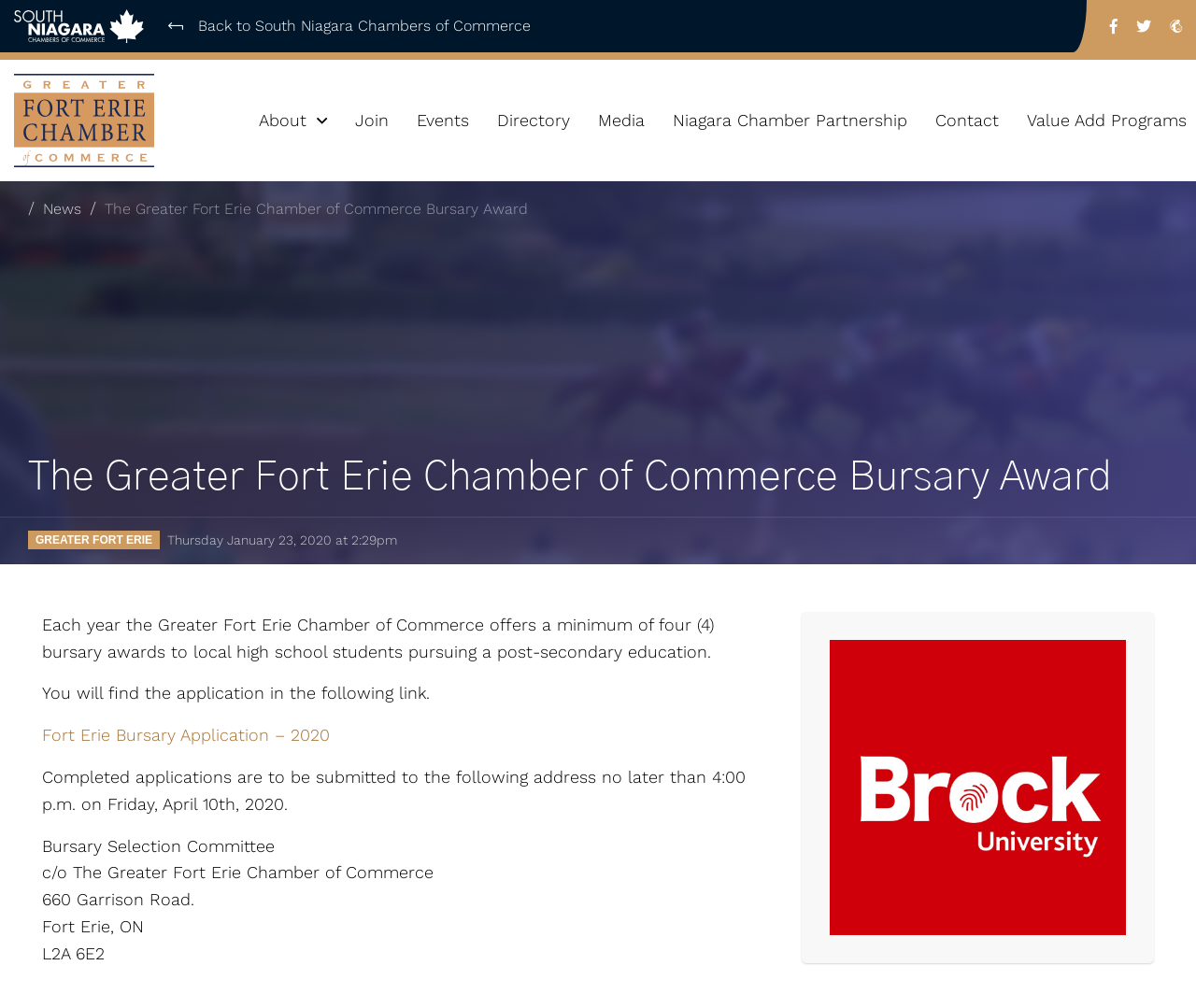Locate the bounding box coordinates of the clickable region to complete the following instruction: "Apply for Fort Erie Bursary."

[0.035, 0.719, 0.276, 0.739]